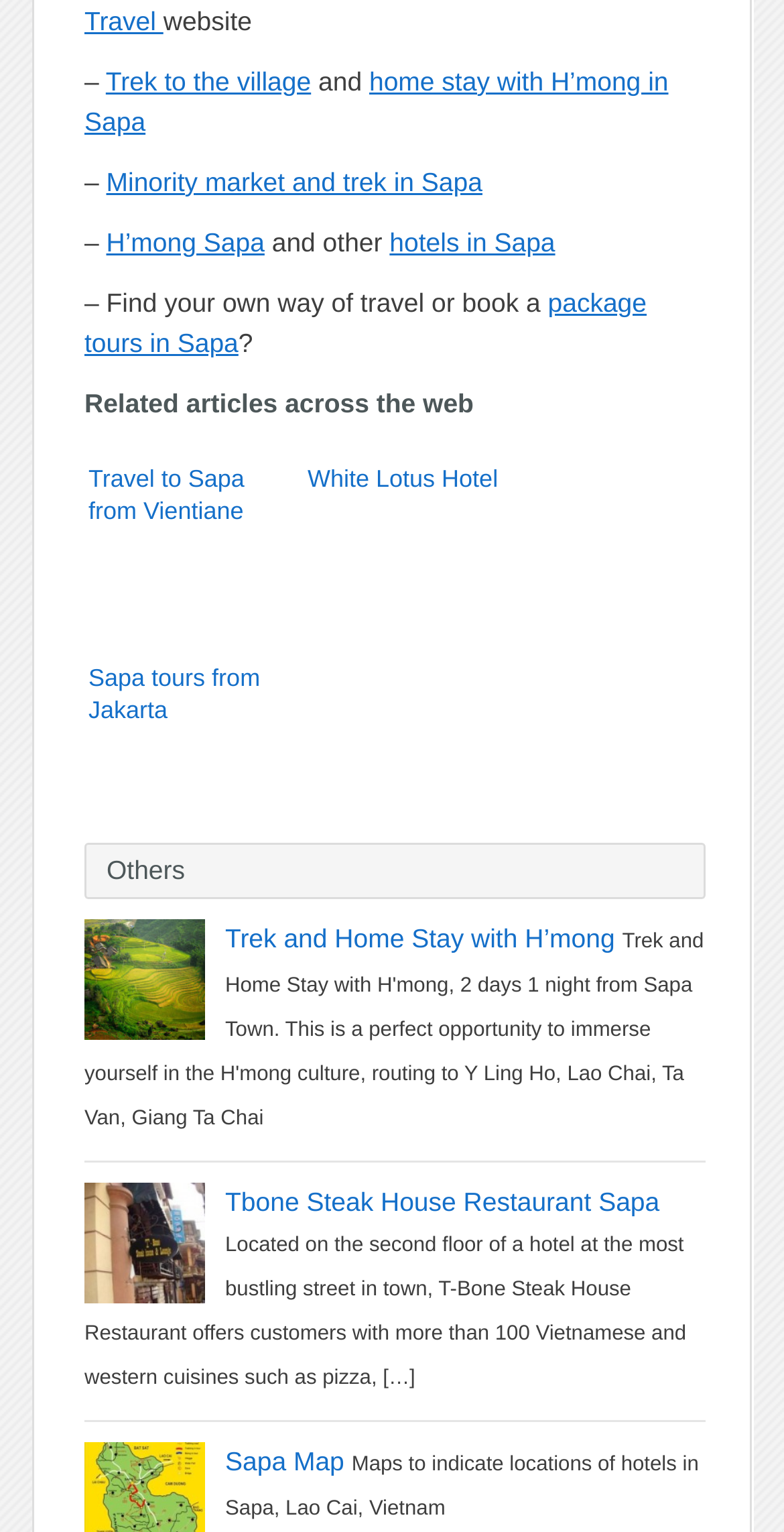Answer the following query with a single word or phrase:
How many images are there on the webpage?

2